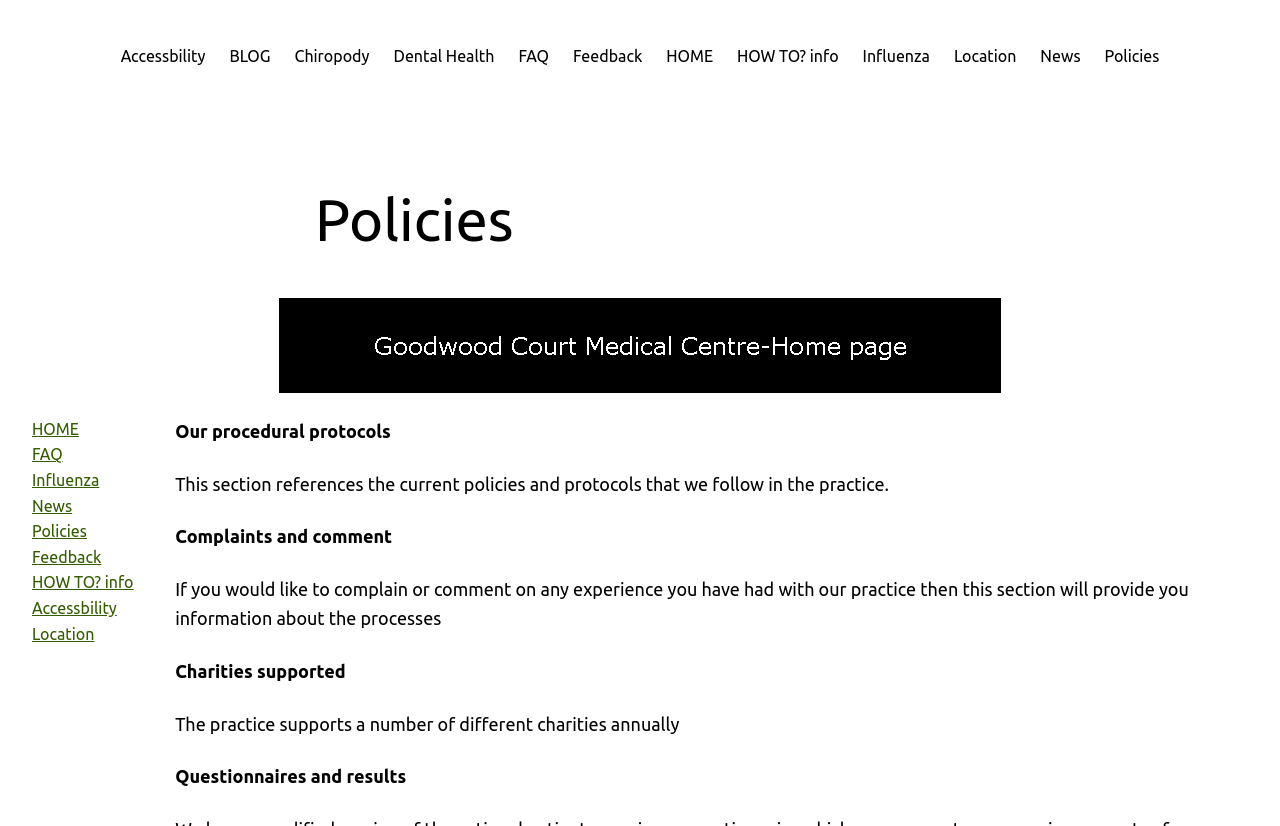What is the main topic of this webpage?
Based on the image content, provide your answer in one word or a short phrase.

Policies